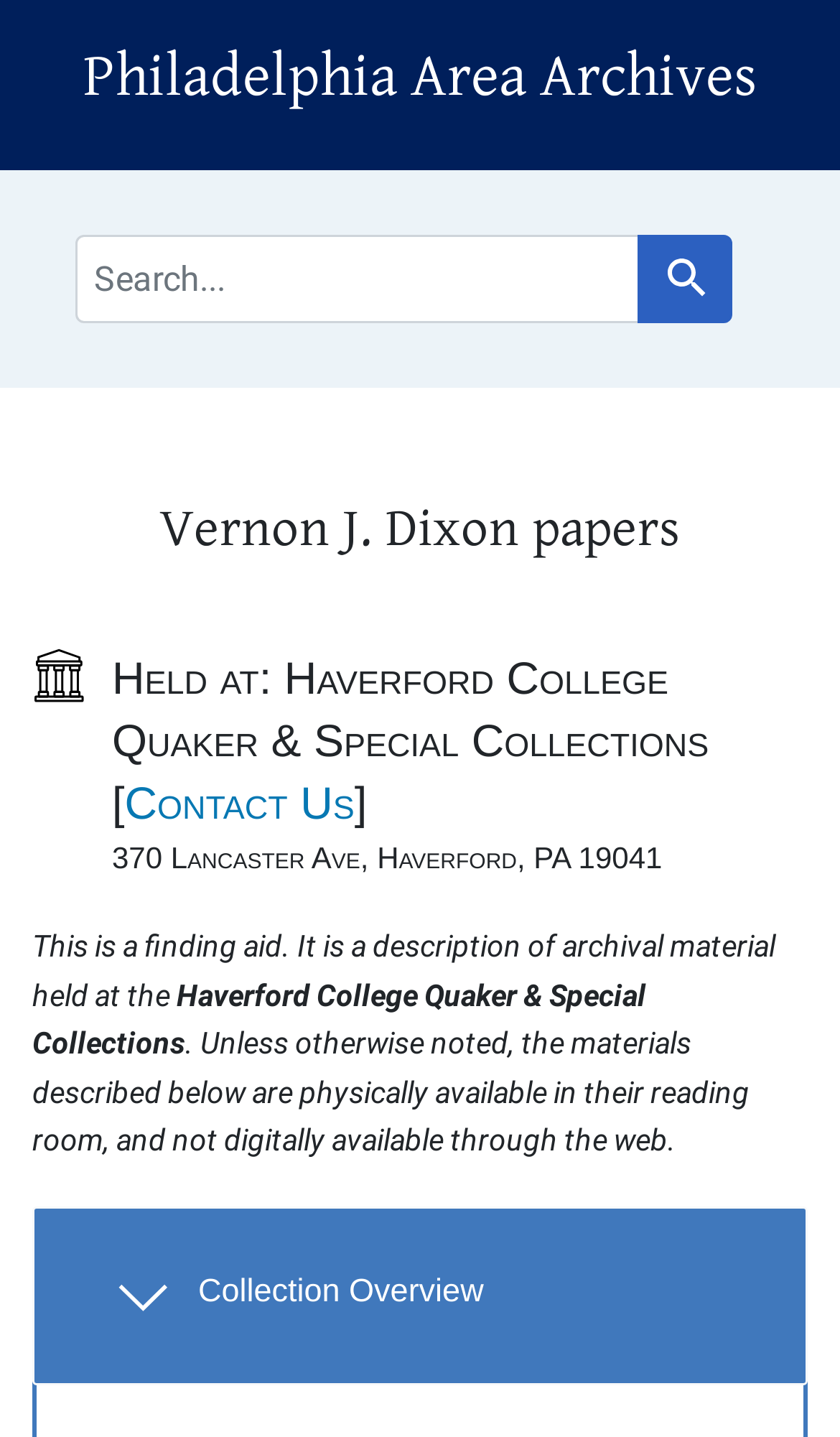Is the collection digitally available?
Please interpret the details in the image and answer the question thoroughly.

I found the answer by looking at the static text '. Unless otherwise noted, the materials described below are physically available in their reading room, and not digitally available through the web.' which implies that the collection is not digitally available.